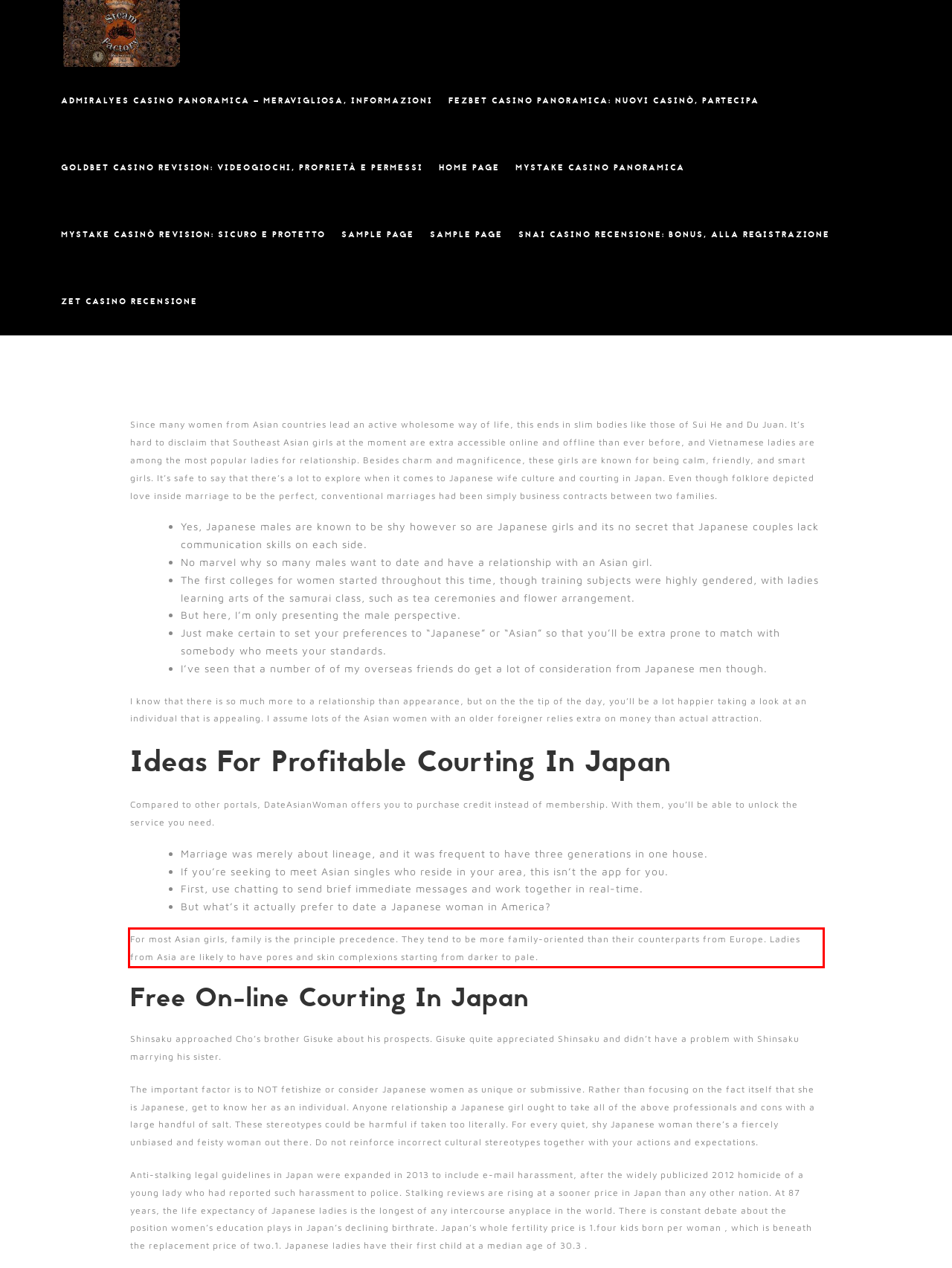Review the screenshot of the webpage and recognize the text inside the red rectangle bounding box. Provide the extracted text content.

For most Asian girls, family is the principle precedence. They tend to be more family-oriented than their counterparts from Europe. Ladies from Asia are likely to have pores and skin complexions starting from darker to pale.